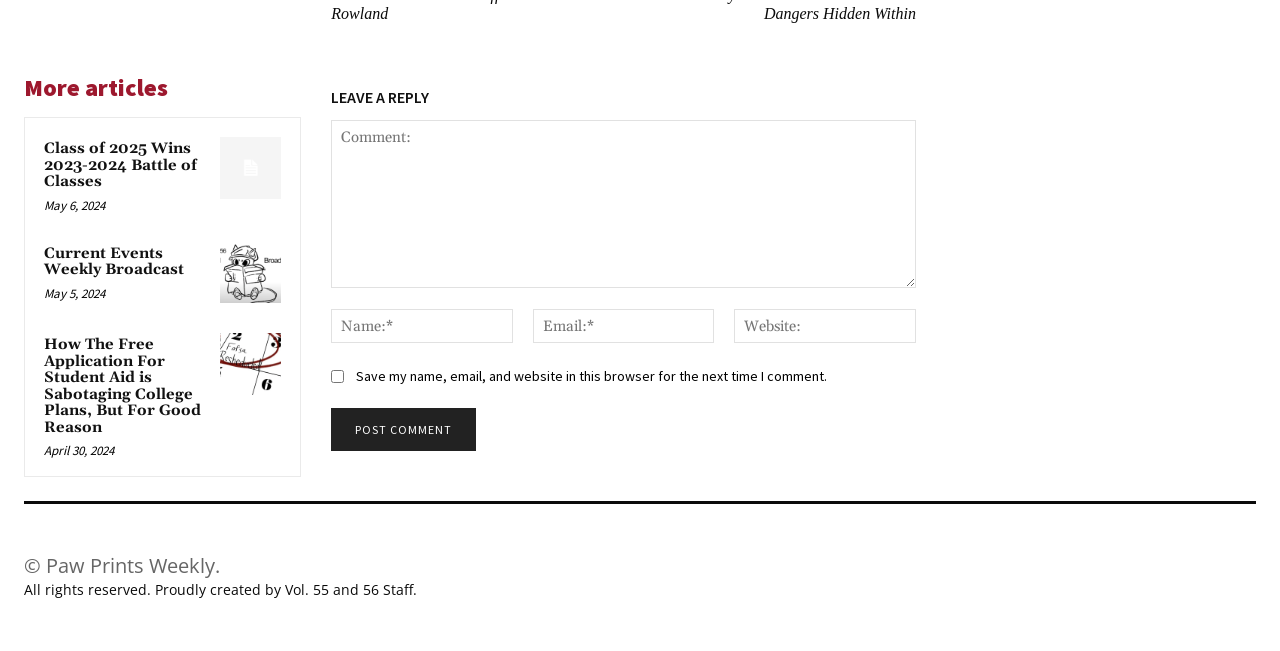Identify the bounding box coordinates of the section that should be clicked to achieve the task described: "Leave a reply".

[0.259, 0.126, 0.716, 0.174]